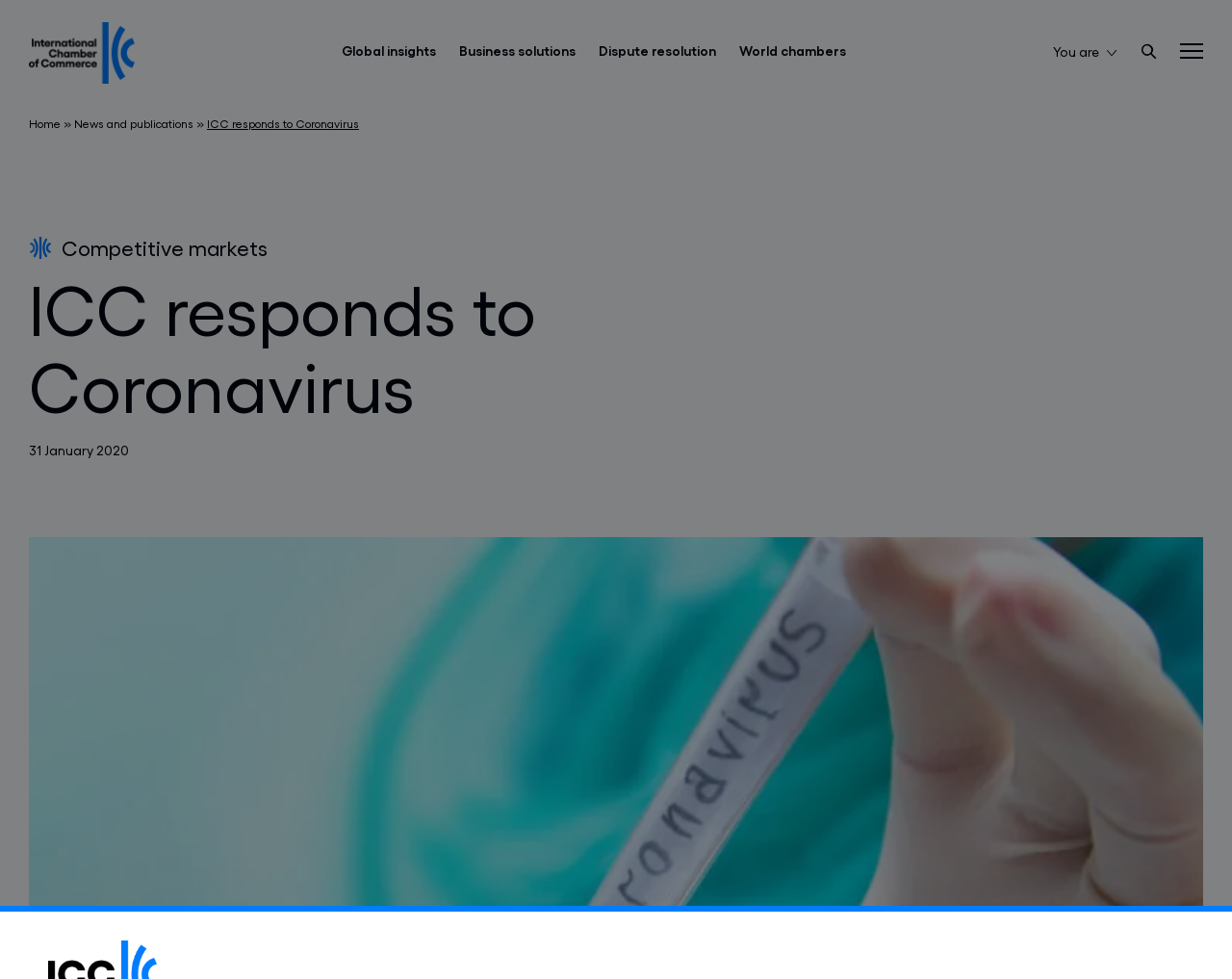How many toggle menu buttons are there?
Look at the webpage screenshot and answer the question with a detailed explanation.

I determined the answer by looking at the button elements on the webpage, which have the text 'Toggle menu'. I counted a total of 4 such buttons, which suggests that there are 4 toggle menu buttons.